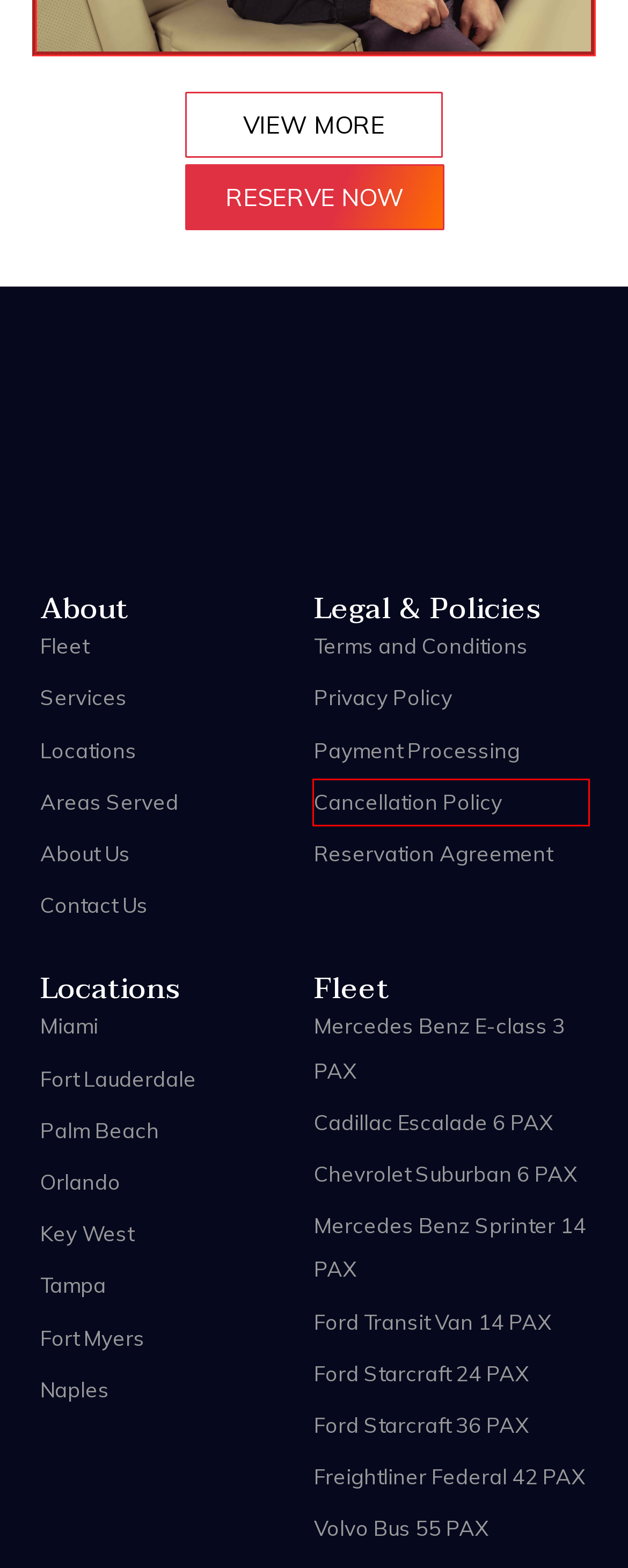A screenshot of a webpage is given, featuring a red bounding box around a UI element. Please choose the webpage description that best aligns with the new webpage after clicking the element in the bounding box. These are the descriptions:
A. Cancellation Policy | Transport Reservation
B. Chevrolet Suburban | Transport Reservation
C. Terms and Conditions | Transport Reservation
D. Reservation Agreement | Transport Reservation
E. Areas Served | Transport Reservation
F. Freightliner Federal | Transport Reservation
G. Broward Private Transportation Fleet | Miami Limo Service
H. MERCEDES BENZ E CLASS | Transport Reservation

A